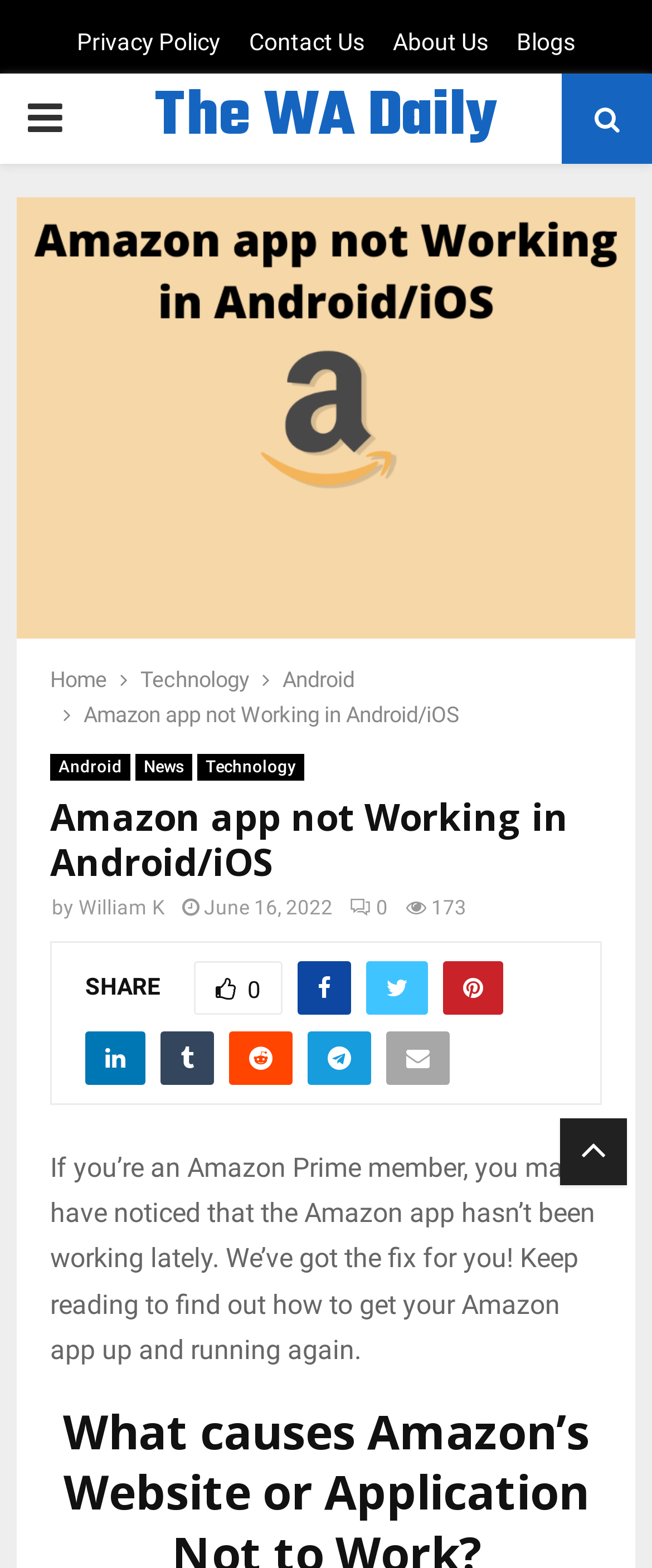Locate the primary heading on the webpage and return its text.

Amazon app not Working in Android/iOS